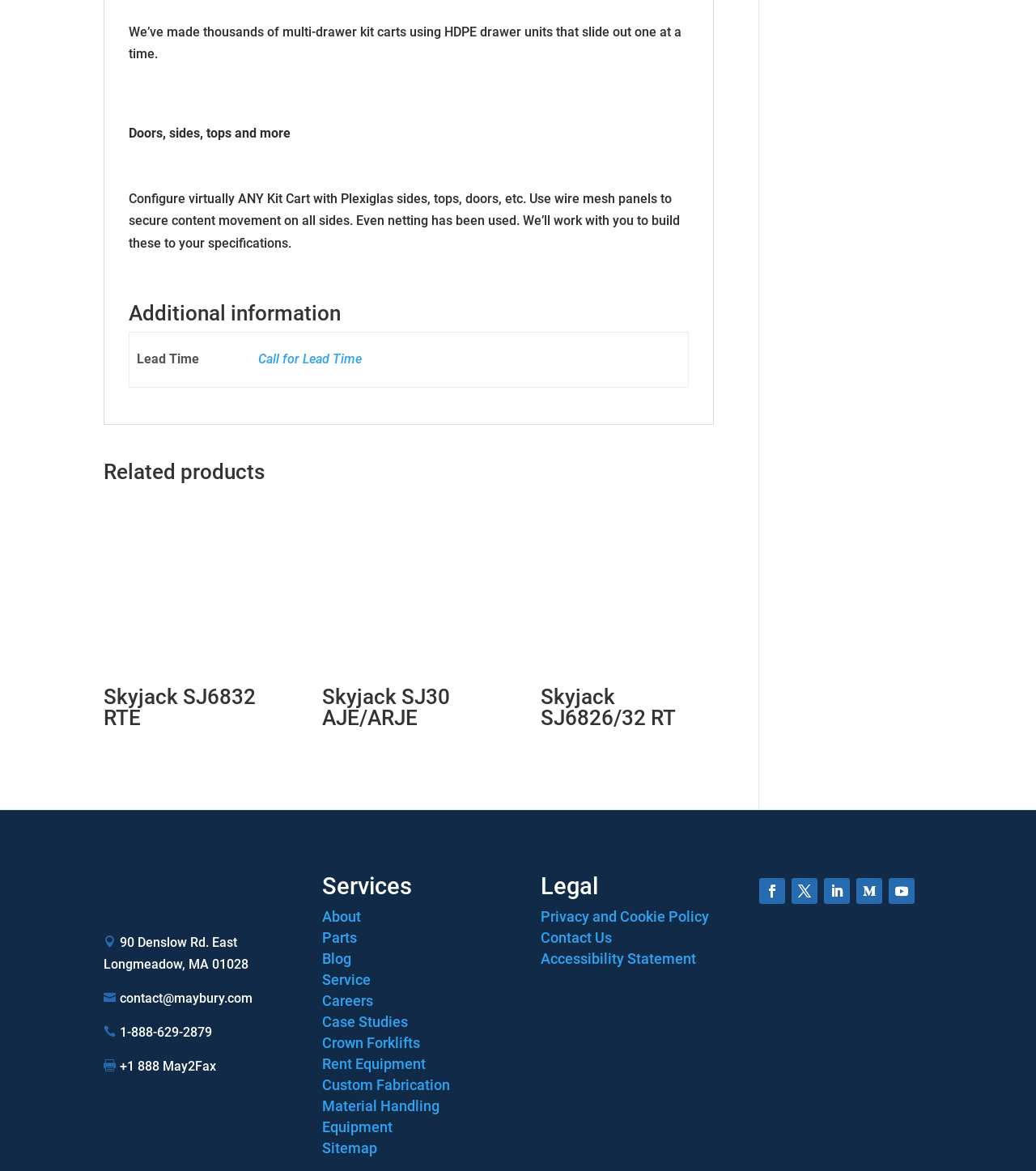What is the lead time for the kit cart?
Please respond to the question thoroughly and include all relevant details.

The lead time for the kit cart is mentioned in the table under the 'Additional information' tab, specifically in the row with the header 'Lead Time', and the value is 'Call for Lead Time'.